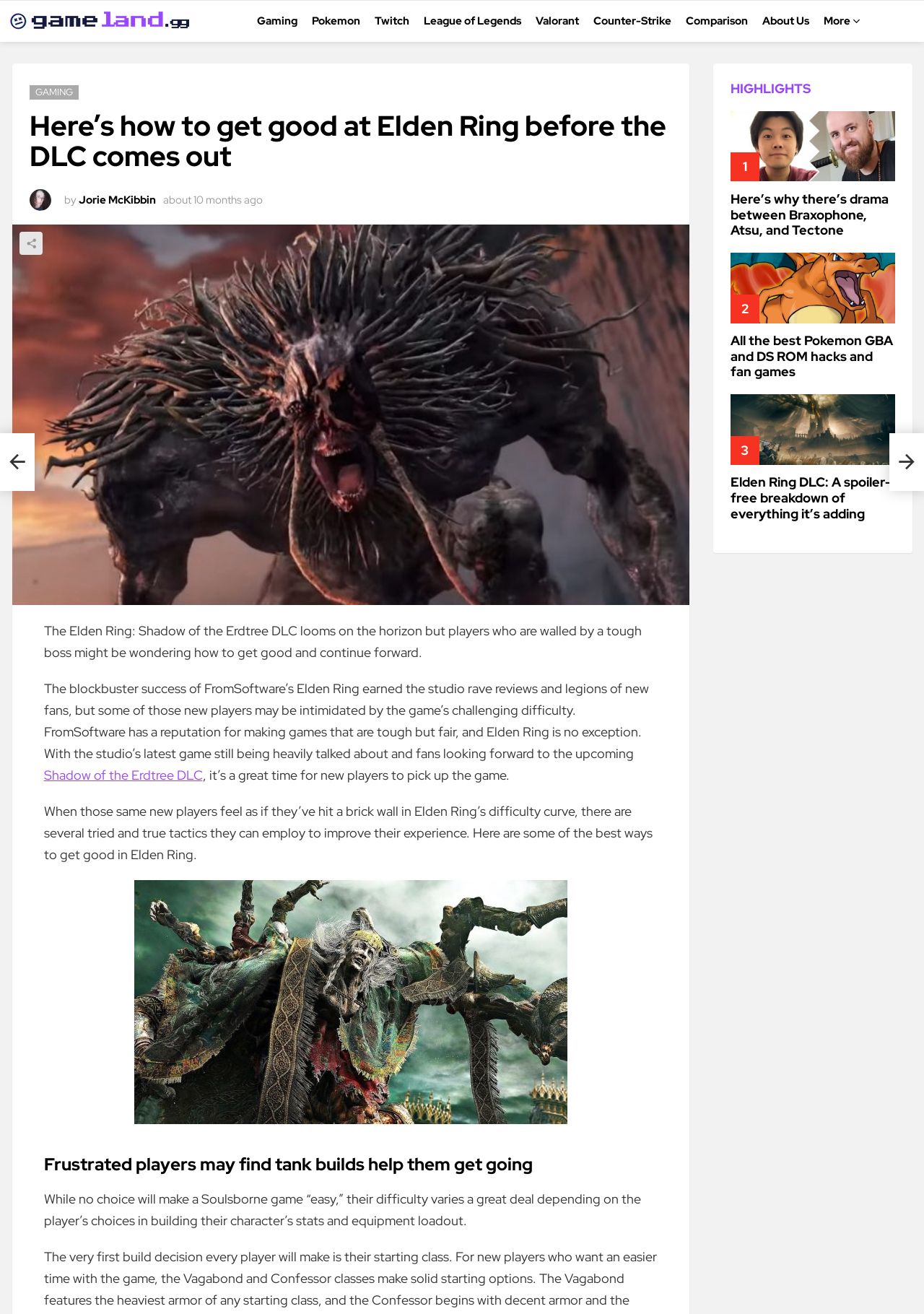Please specify the bounding box coordinates of the clickable region to carry out the following instruction: "Share the article". The coordinates should be four float numbers between 0 and 1, in the format [left, top, right, bottom].

[0.021, 0.176, 0.046, 0.194]